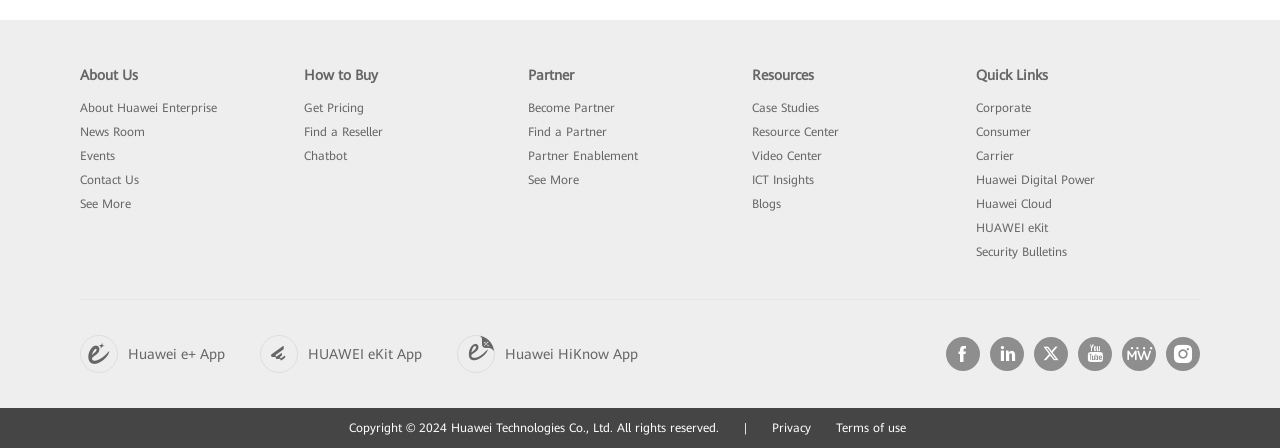Determine the bounding box for the described UI element: "Carrier".

[0.762, 0.333, 0.792, 0.365]